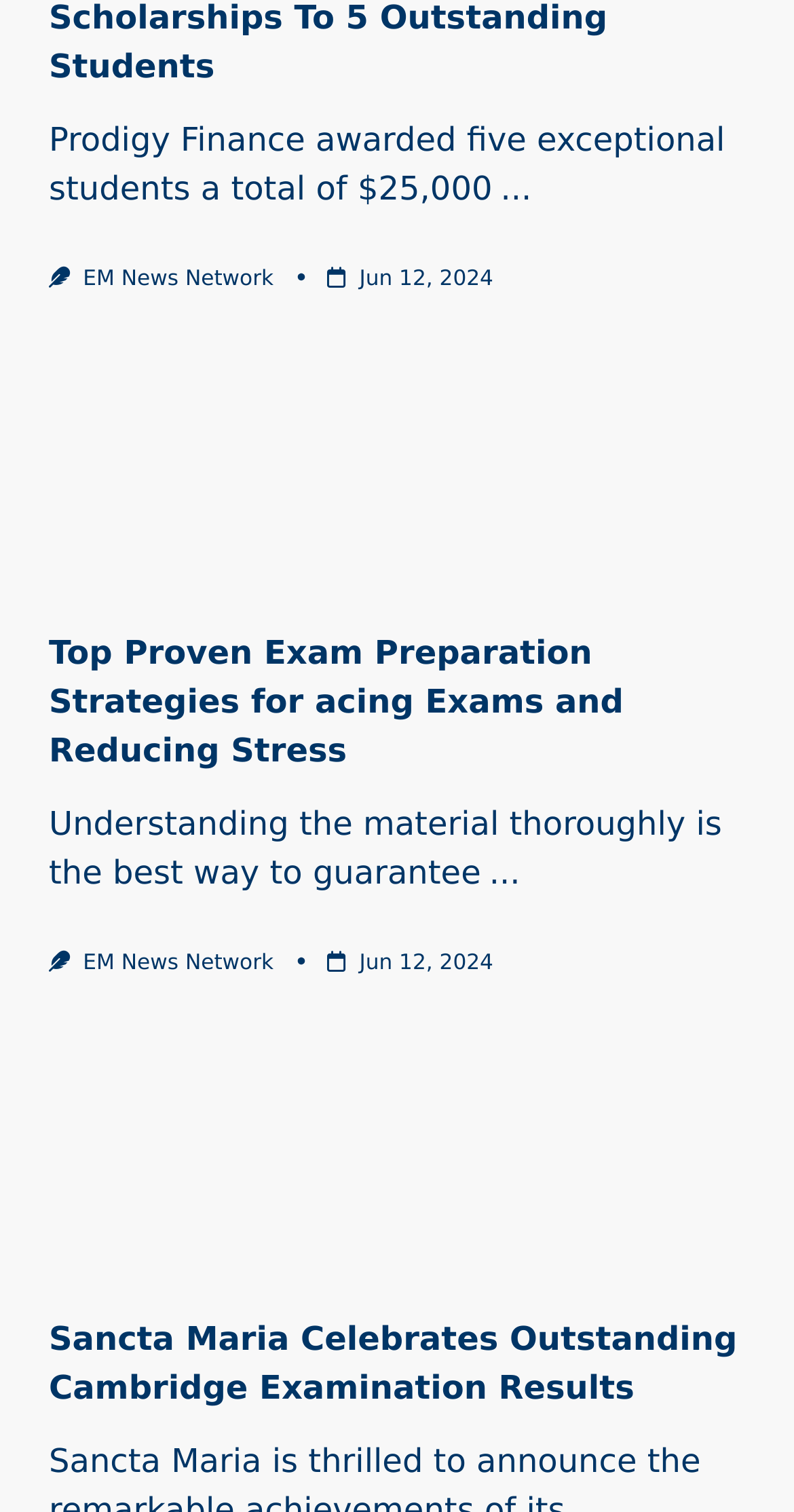What is the award amount mentioned in the first article?
Based on the screenshot, provide your answer in one word or phrase.

$25,000